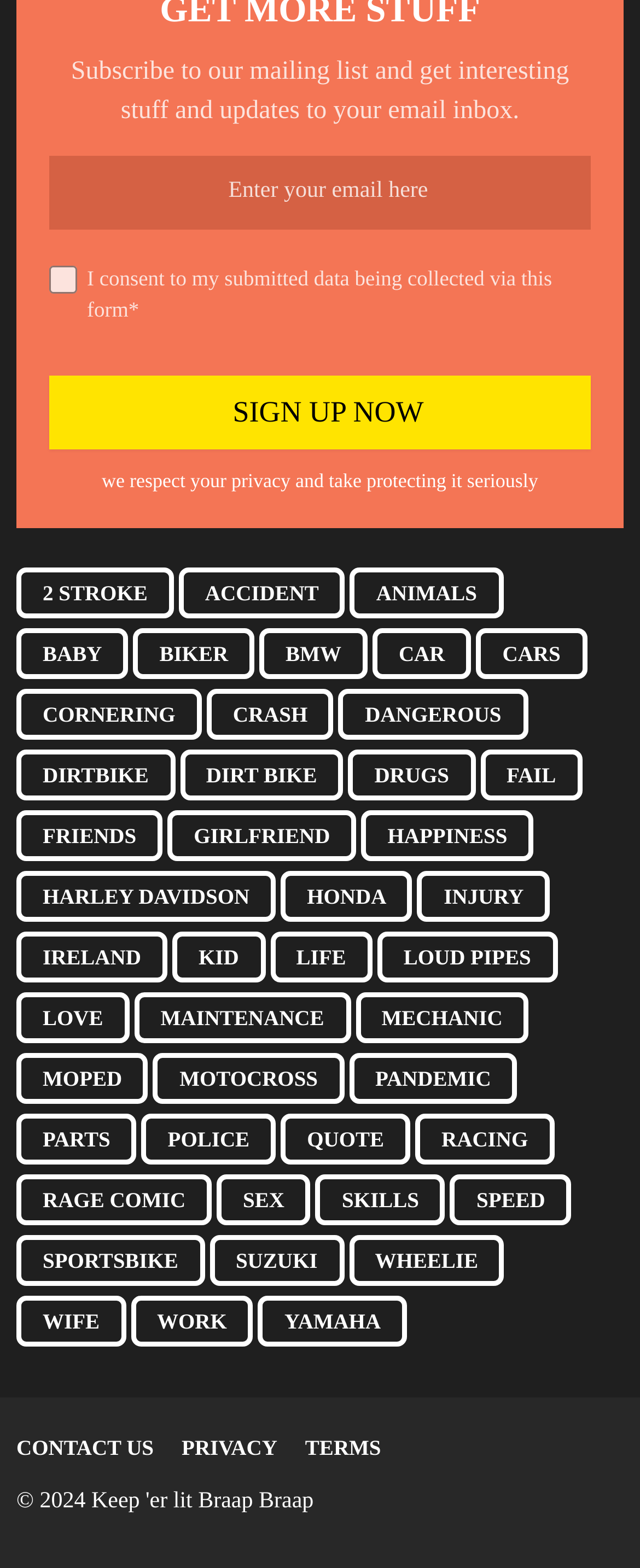Utilize the details in the image to thoroughly answer the following question: What is the category of the link '2 Stroke'?

I found the link element with the bounding box coordinates [0.026, 0.362, 0.272, 0.394] and its text is '2 STROKE', which suggests that it is related to motorcycles.